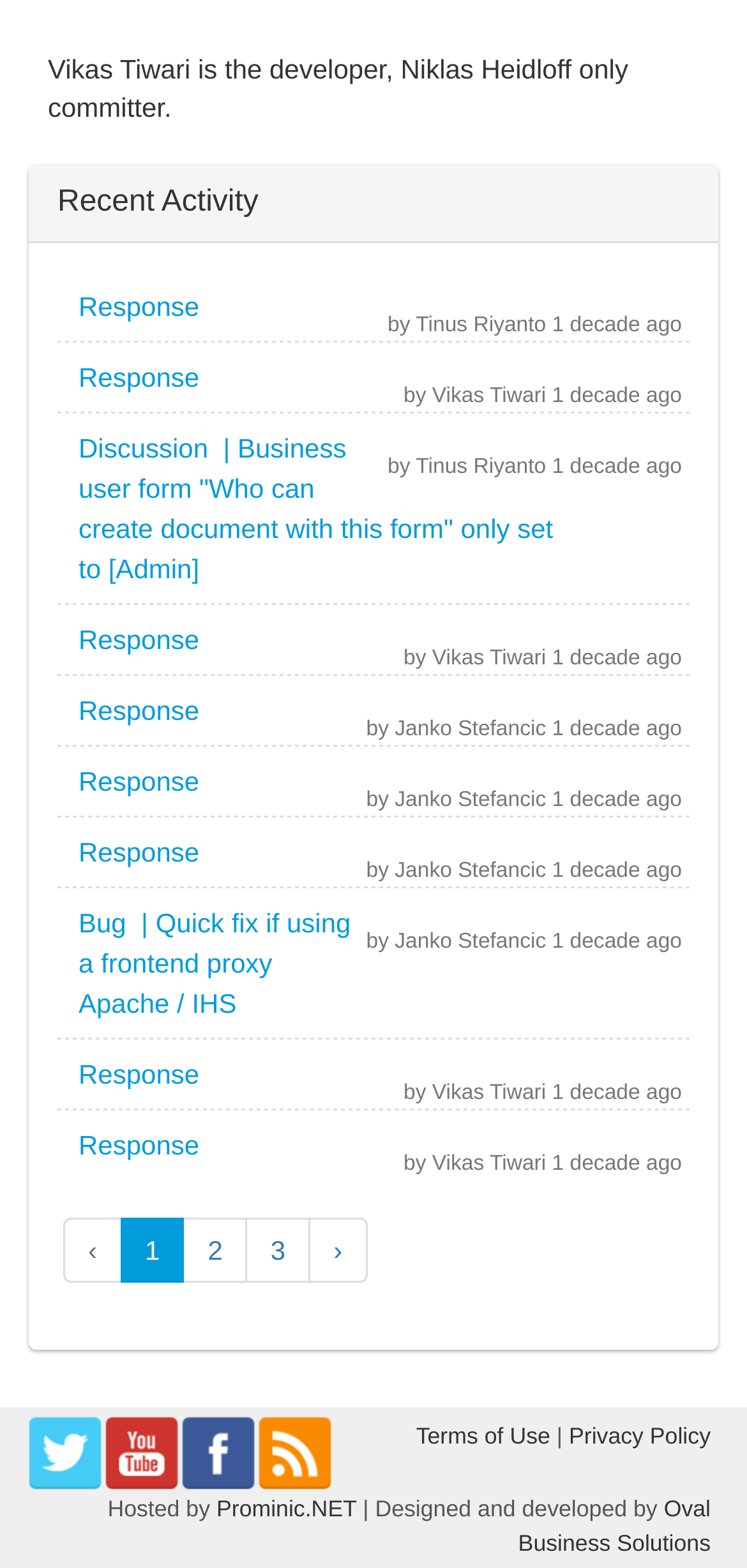Pinpoint the bounding box coordinates of the clickable element to carry out the following instruction: "Visit Prominic.NET."

[0.29, 0.954, 0.477, 0.971]